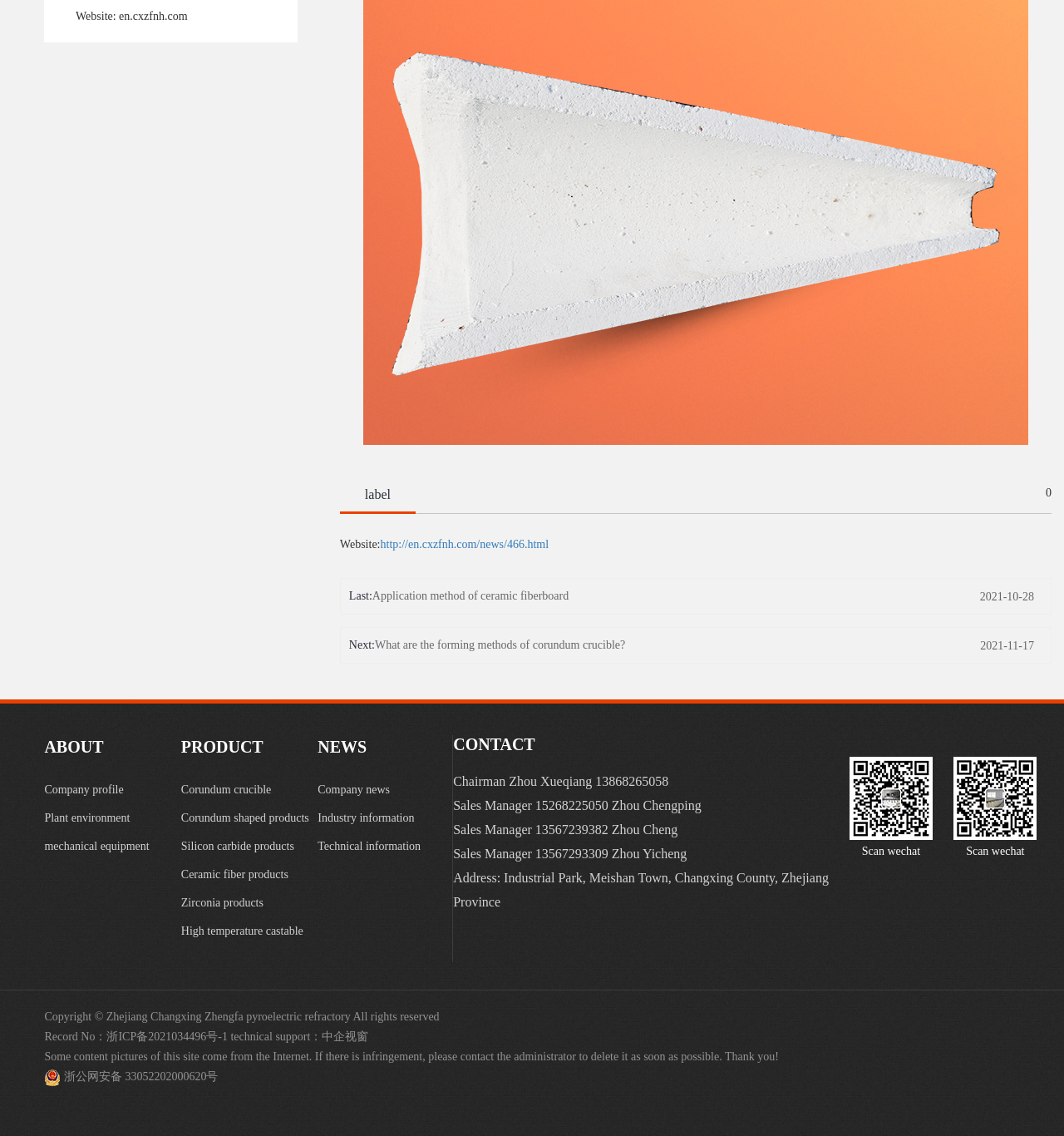Provide the bounding box coordinates in the format (top-left x, top-left y, bottom-right x, bottom-right y). All values are floating point numbers between 0 and 1. Determine the bounding box coordinate of the UI element described as: Application method of ceramic fiberboard

[0.35, 0.517, 0.839, 0.533]